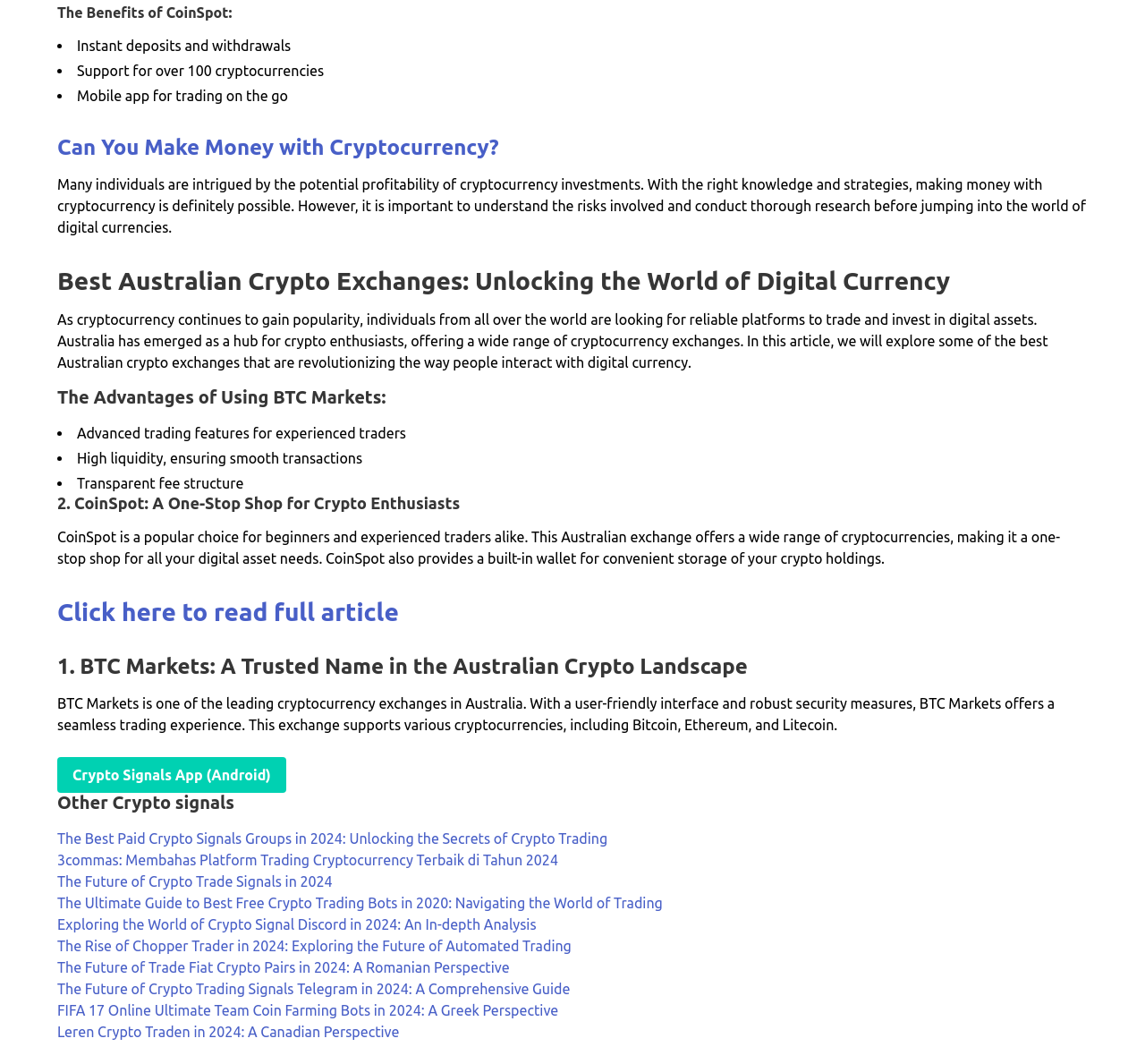Can you give a comprehensive explanation to the question given the content of the image?
What is the main topic of this webpage?

Based on the headings and content of the webpage, it appears that the main topic is cryptocurrency, specifically discussing its benefits, exchanges, and trading.